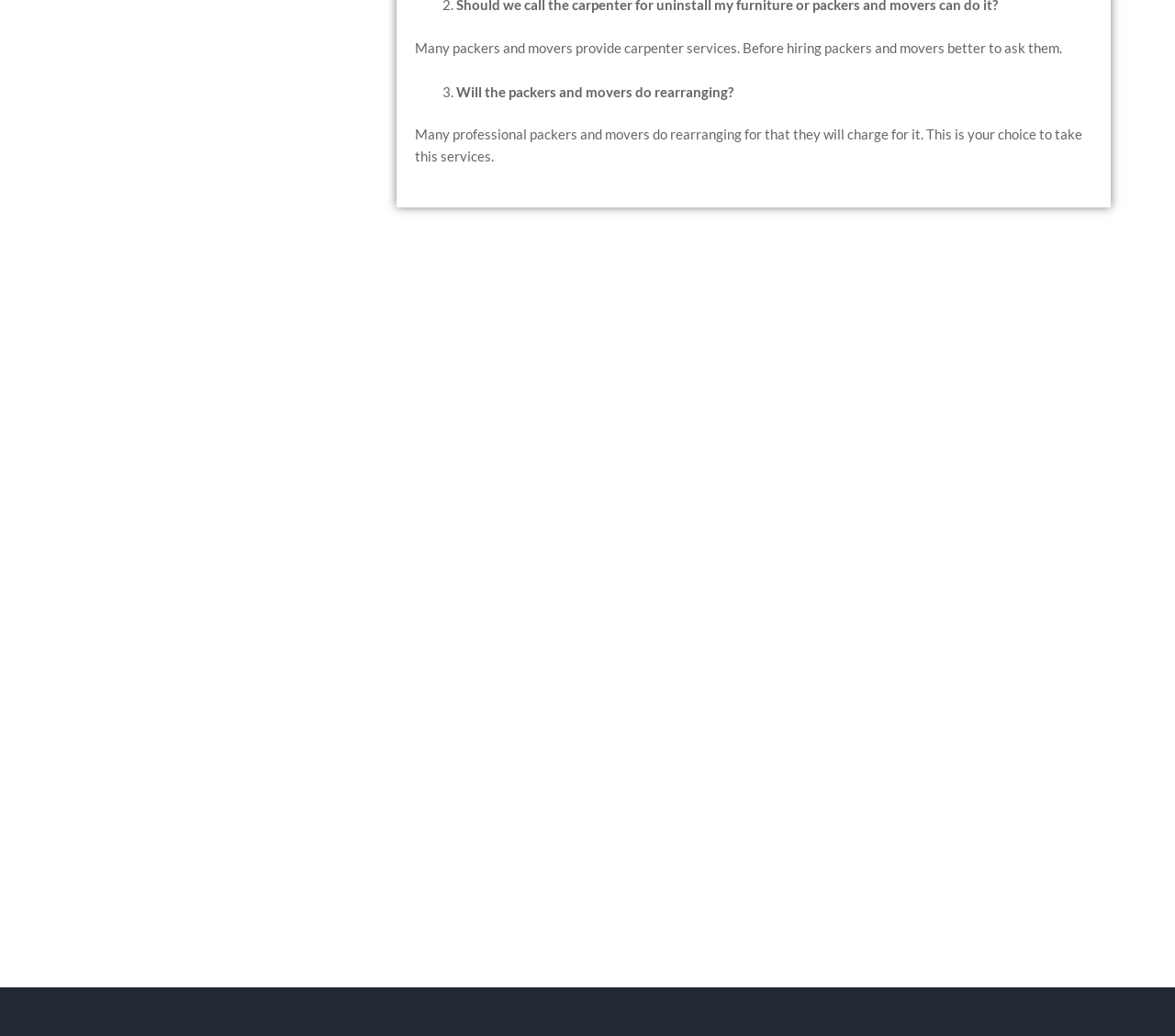How many locations are served by packers and movers in Kolkata?
Please answer using one word or phrase, based on the screenshot.

Multiple locations